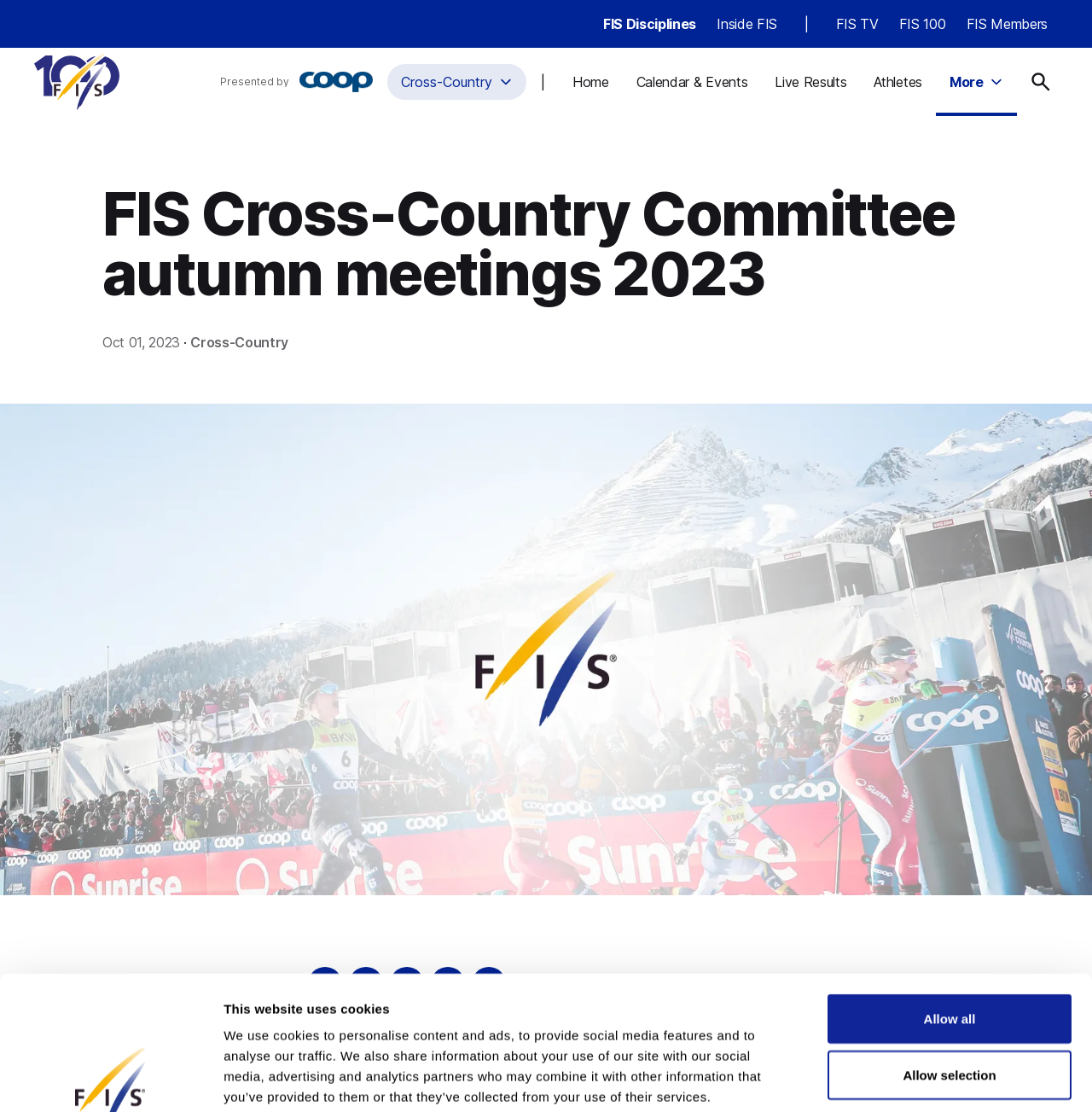Calculate the bounding box coordinates for the UI element based on the following description: "alt="Share with email"". Ensure the coordinates are four float numbers between 0 and 1, i.e., [left, top, right, bottom].

[0.395, 0.869, 0.426, 0.9]